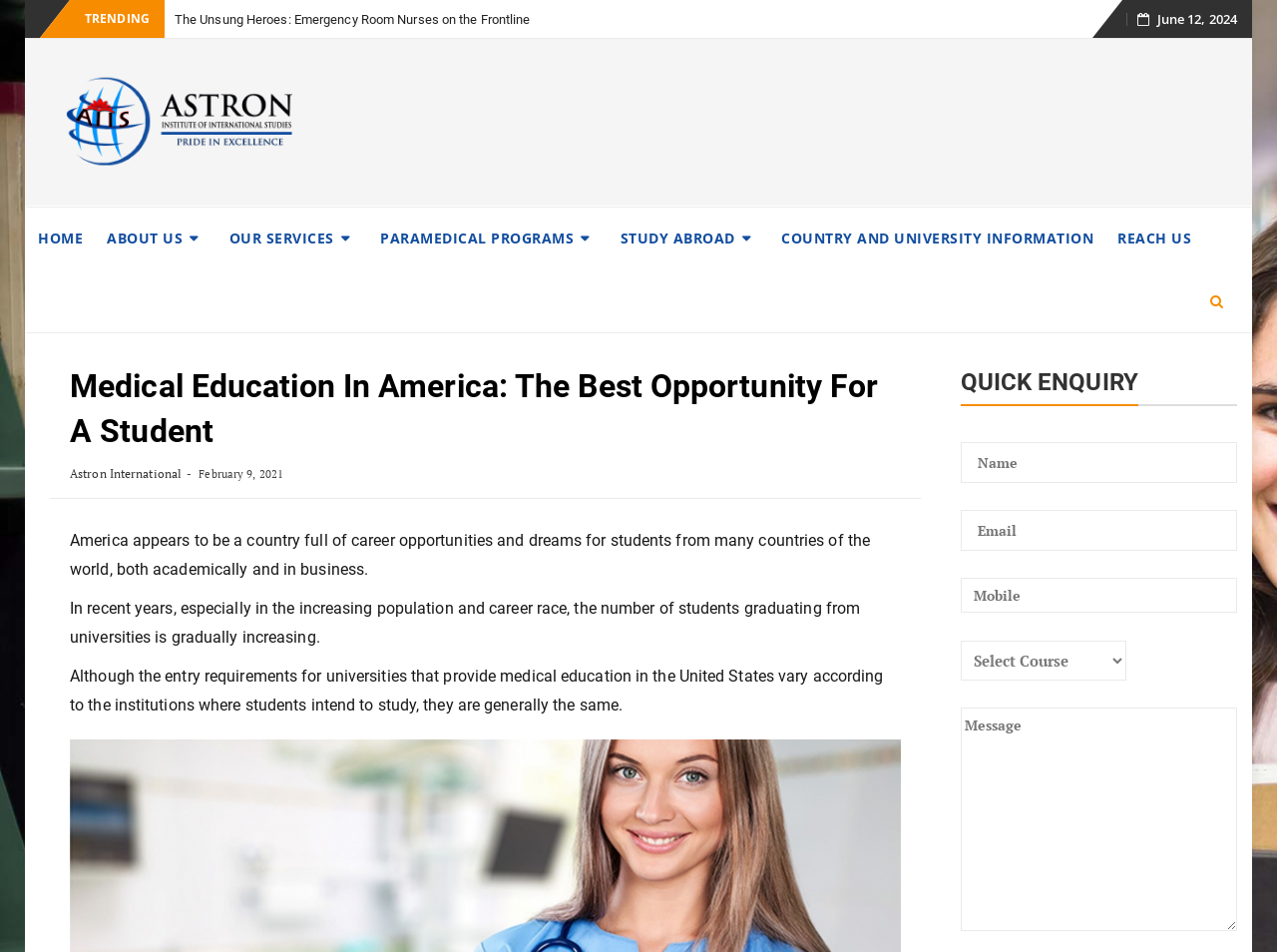How many links are there in the navigation menu?
Please respond to the question thoroughly and include all relevant details.

I counted the number of links in the navigation menu and found seven of them, including 'HOME', 'ABOUT US', 'OUR SERVICES', 'PARAMEDICAL PROGRAMS', 'STUDY ABROAD', 'COUNTRY AND UNIVERSITY INFORMATION', and 'REACH US'.